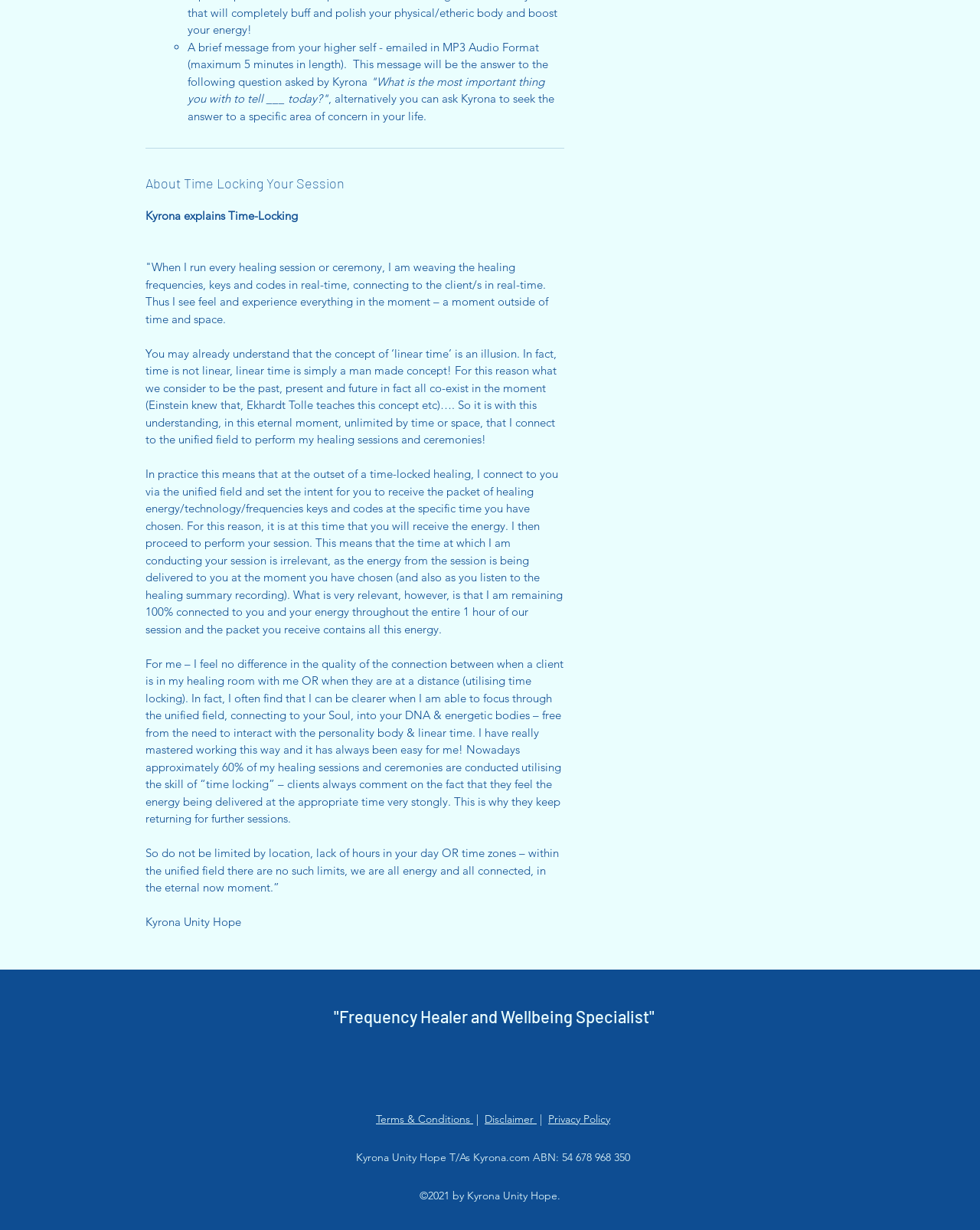Please find the bounding box coordinates of the clickable region needed to complete the following instruction: "Check Disclaimer". The bounding box coordinates must consist of four float numbers between 0 and 1, i.e., [left, top, right, bottom].

[0.495, 0.904, 0.548, 0.915]